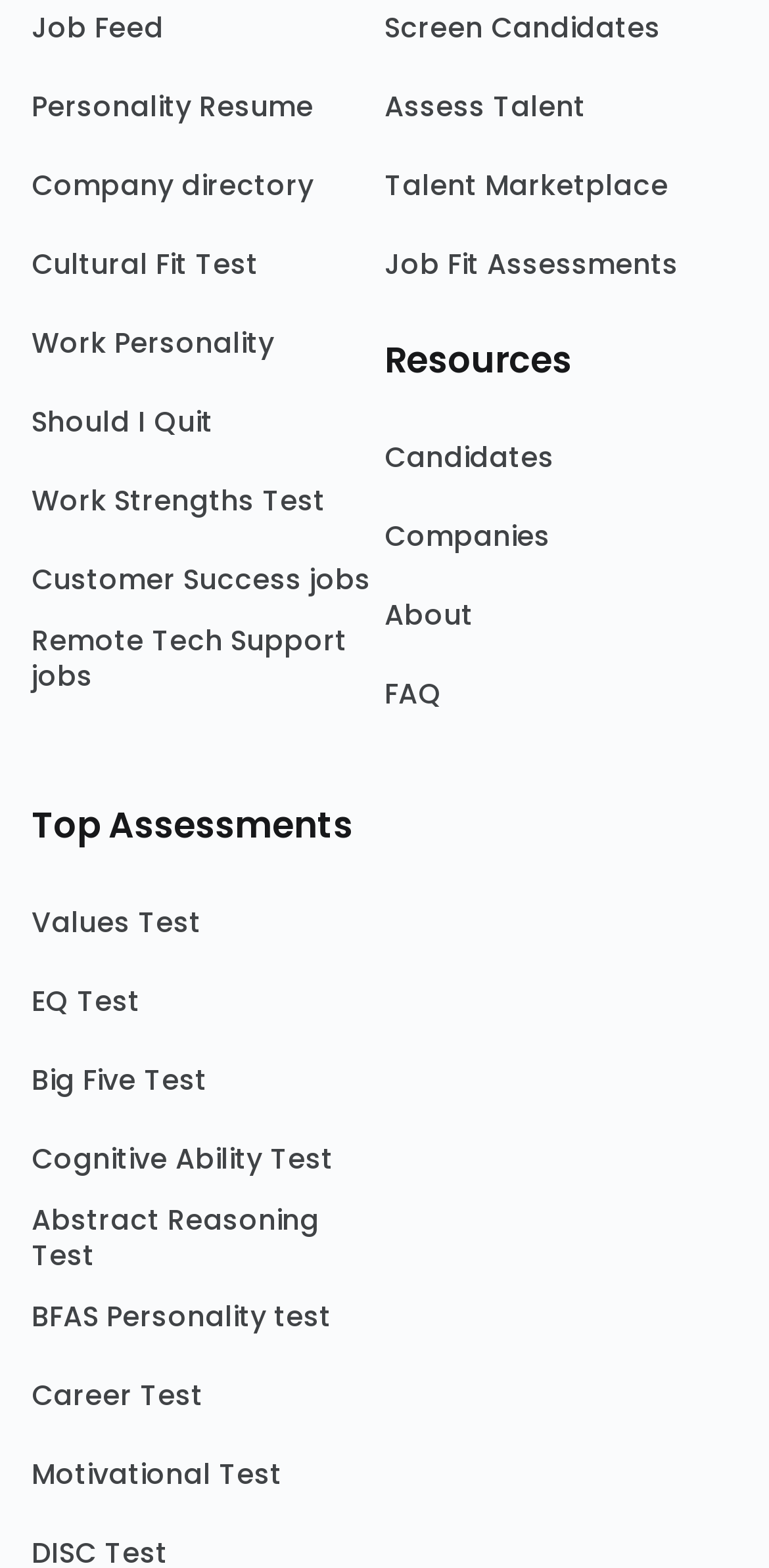Find the bounding box coordinates of the area to click in order to follow the instruction: "Click on Job Feed".

[0.041, 0.002, 0.5, 0.053]